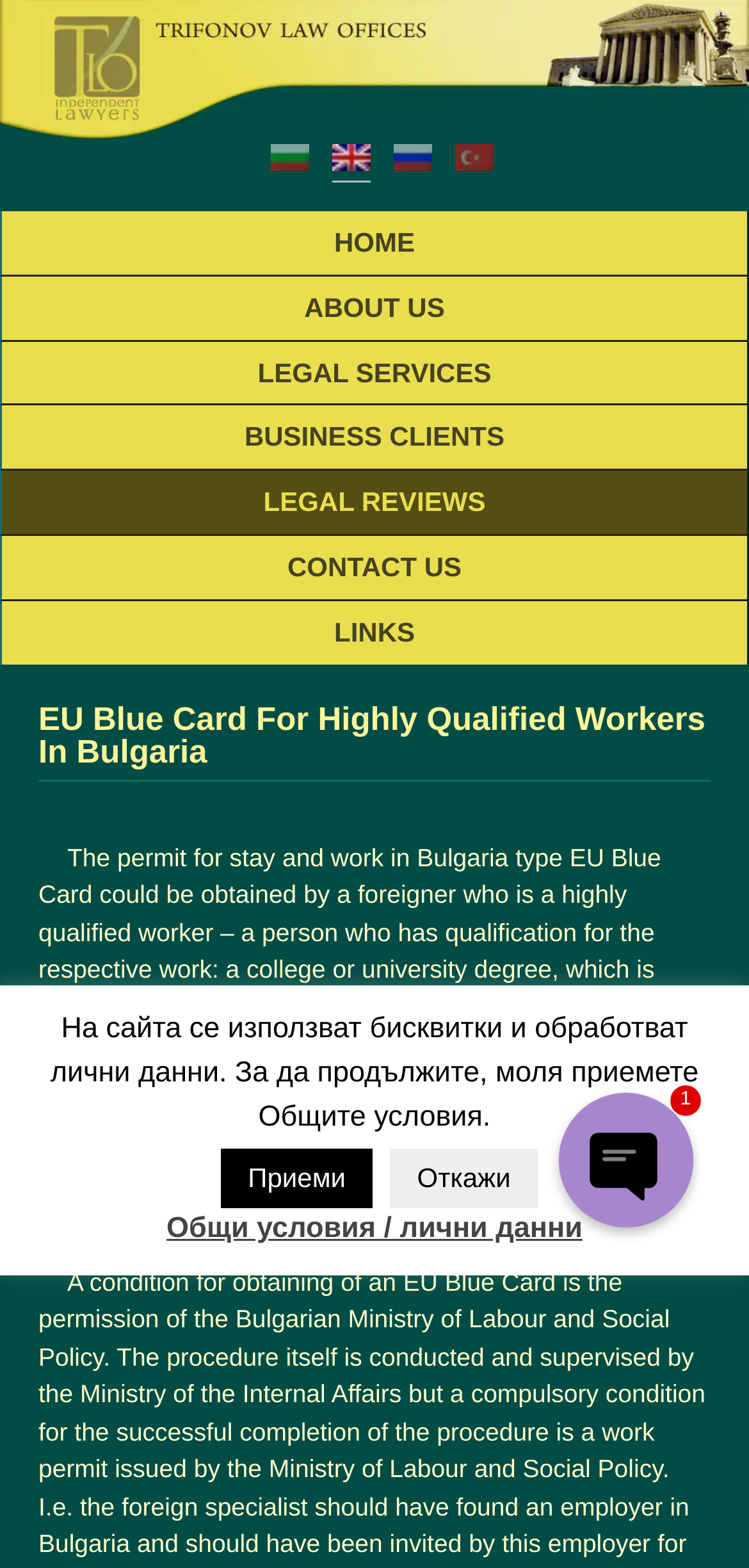Can you show the bounding box coordinates of the region to click on to complete the task described in the instruction: "Go to HOME page"?

[0.003, 0.135, 0.997, 0.175]